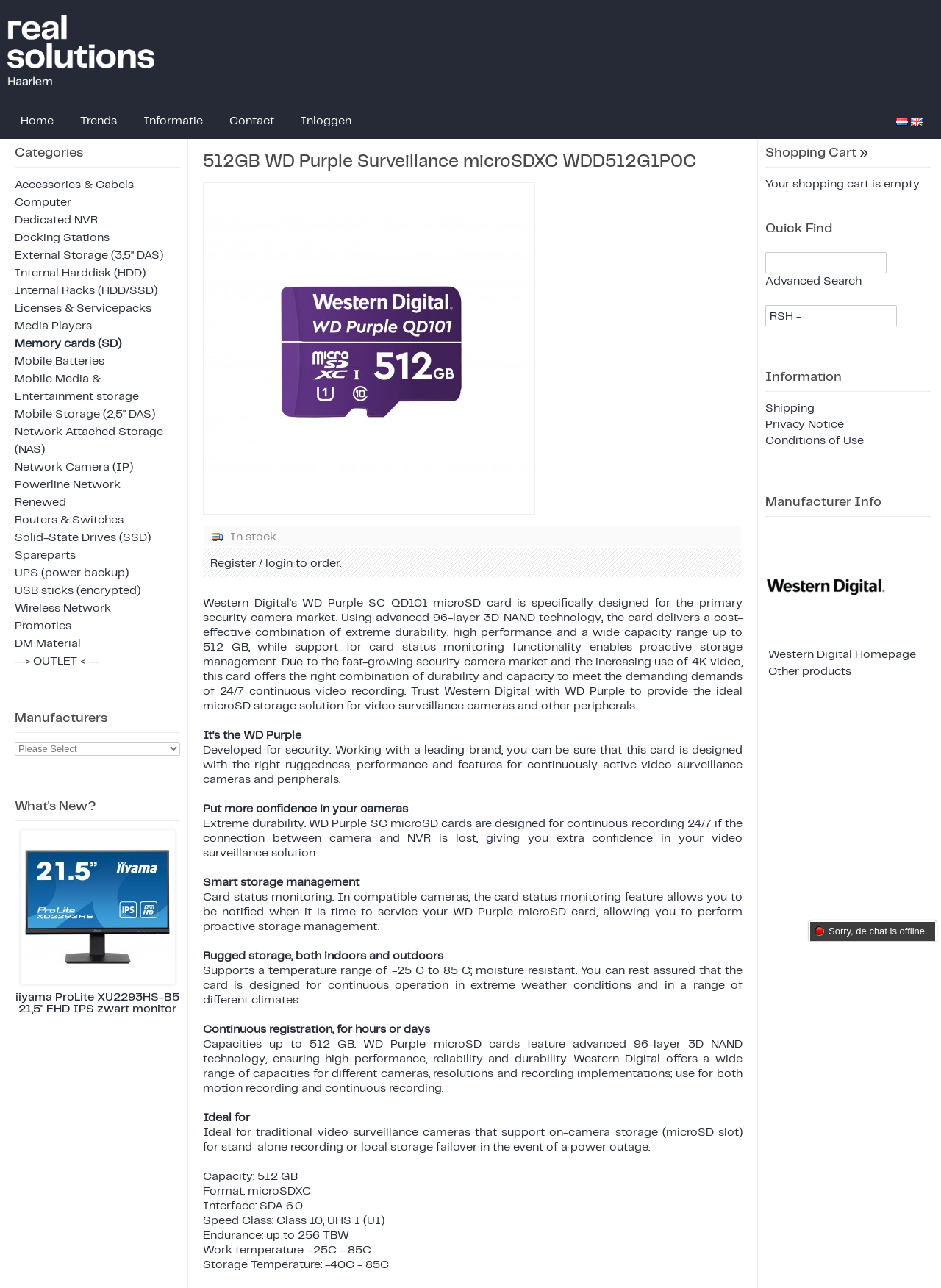Determine the bounding box coordinates of the region I should click to achieve the following instruction: "Click on the 'Home' link". Ensure the bounding box coordinates are four float numbers between 0 and 1, i.e., [left, top, right, bottom].

[0.008, 0.088, 0.071, 0.101]